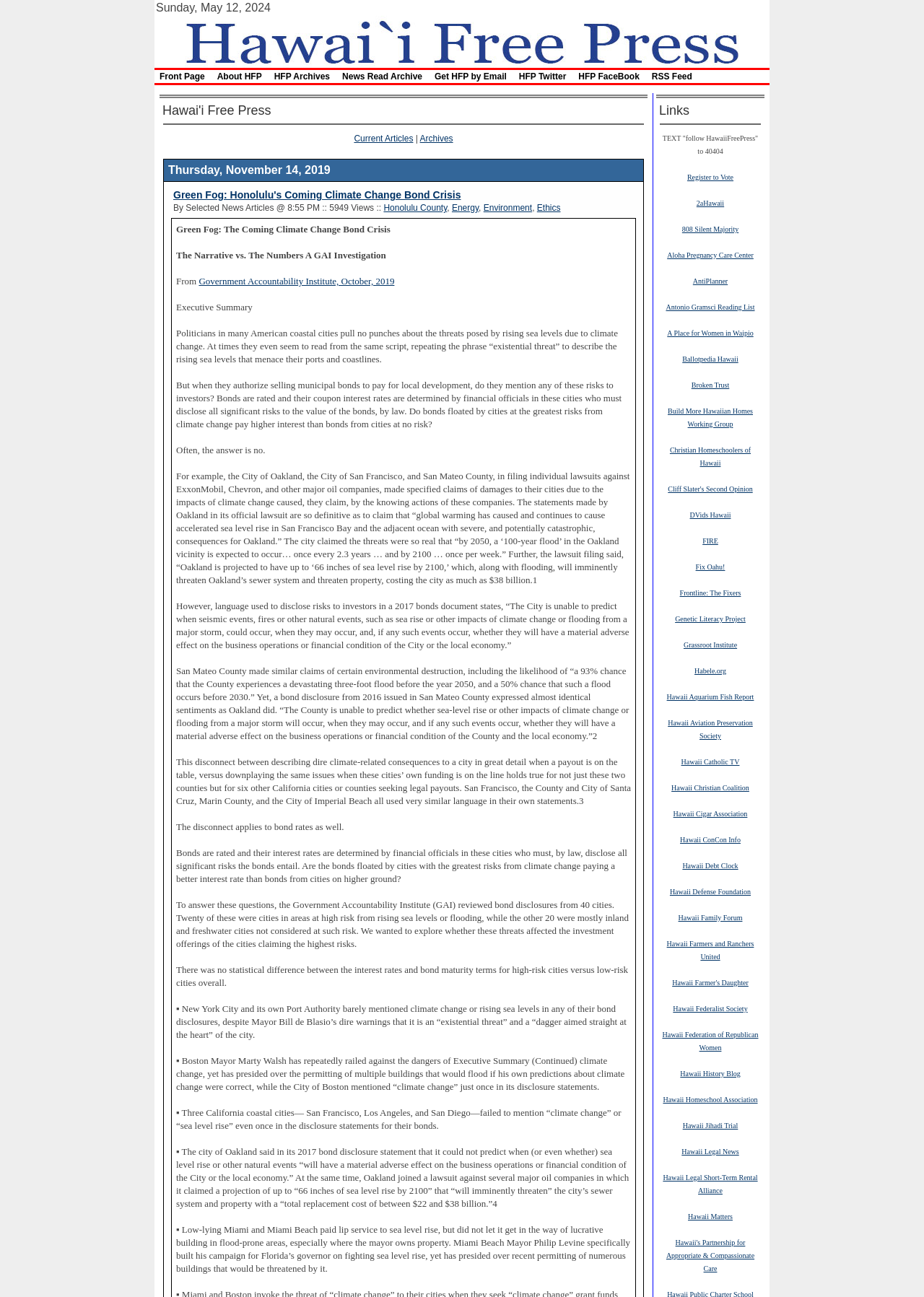Find the bounding box coordinates for the element described here: "Frontline: The Fixers".

[0.736, 0.453, 0.802, 0.461]